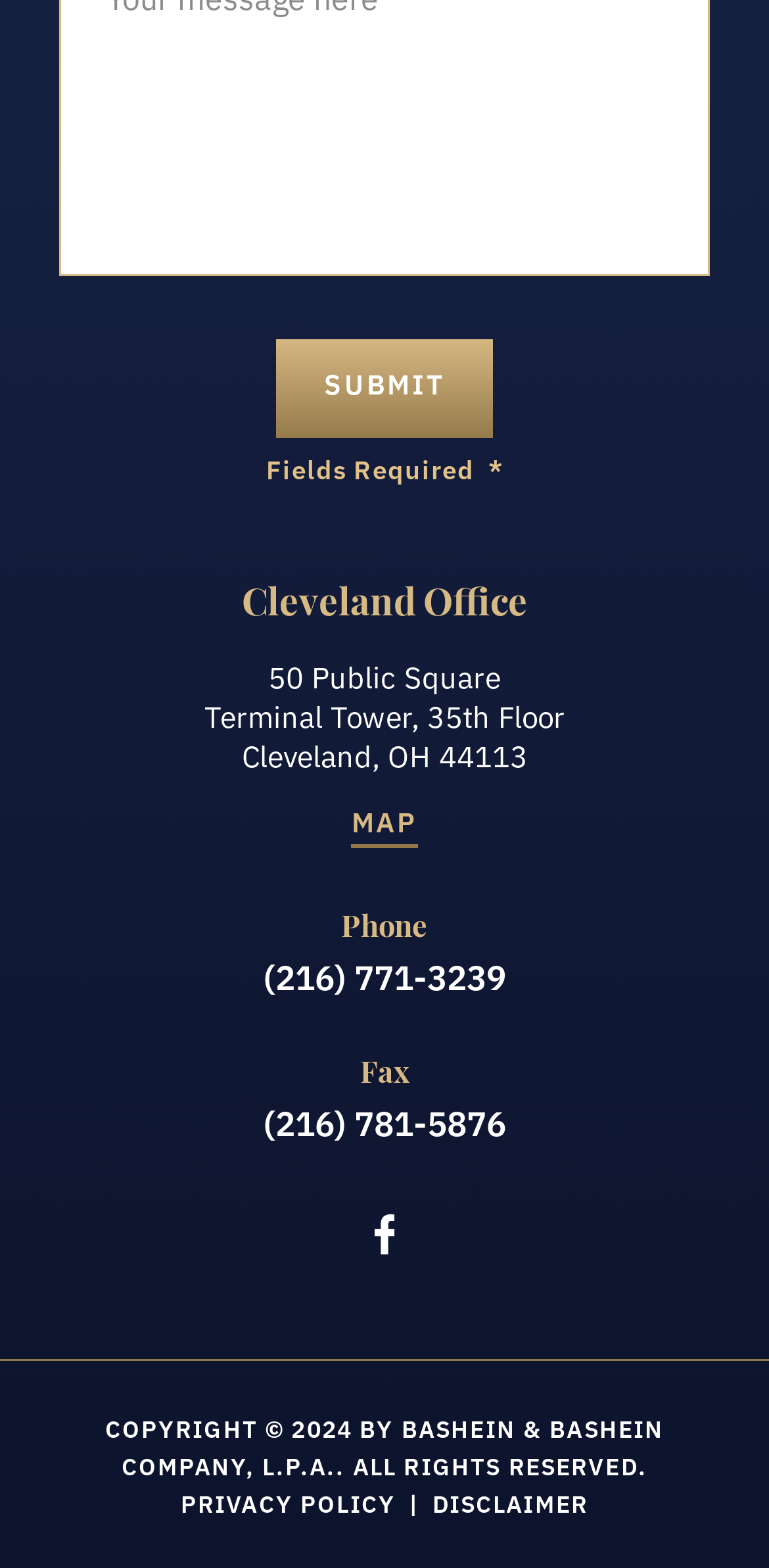What is the copyright year of the webpage?
Using the image, give a concise answer in the form of a single word or short phrase.

2024